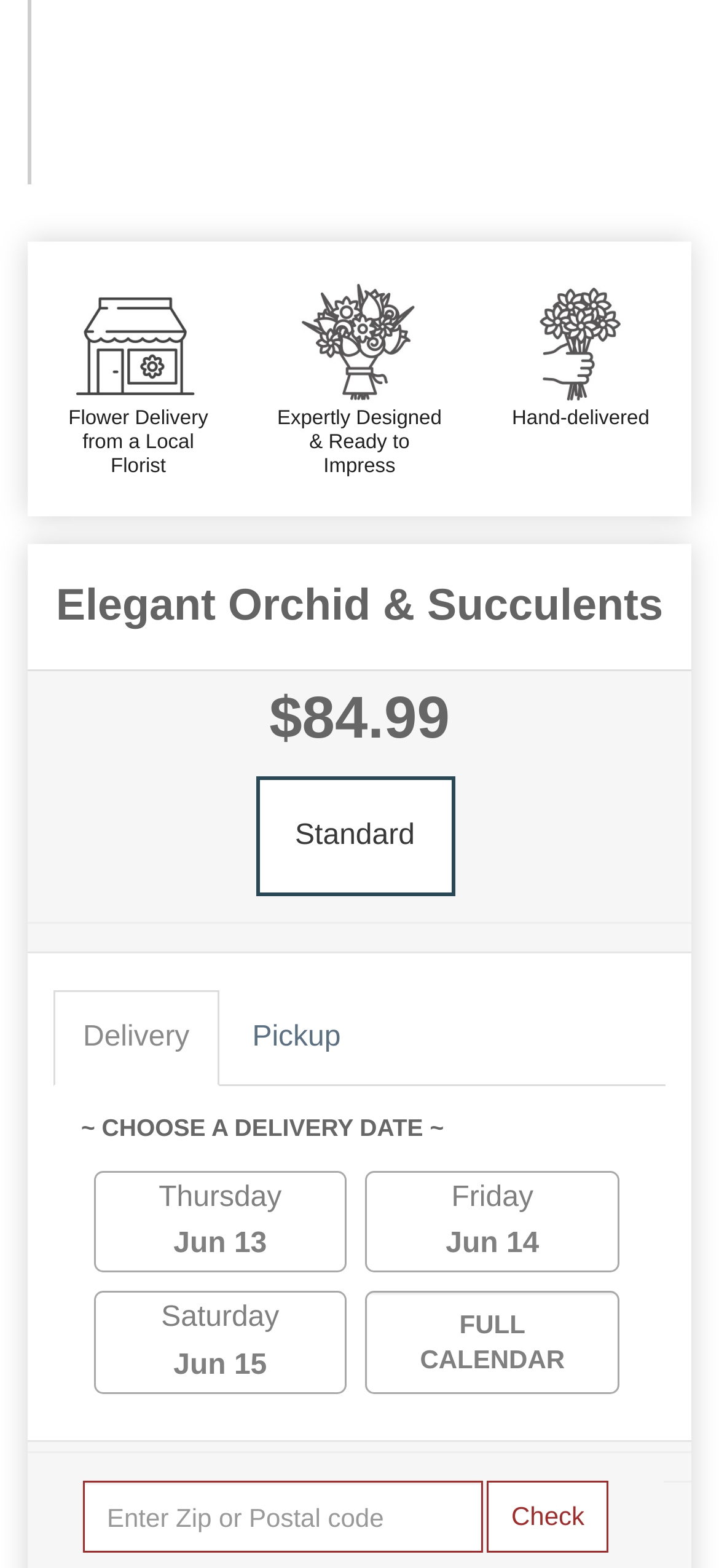How many calendar dates are available for selection?
Based on the image, respond with a single word or phrase.

3